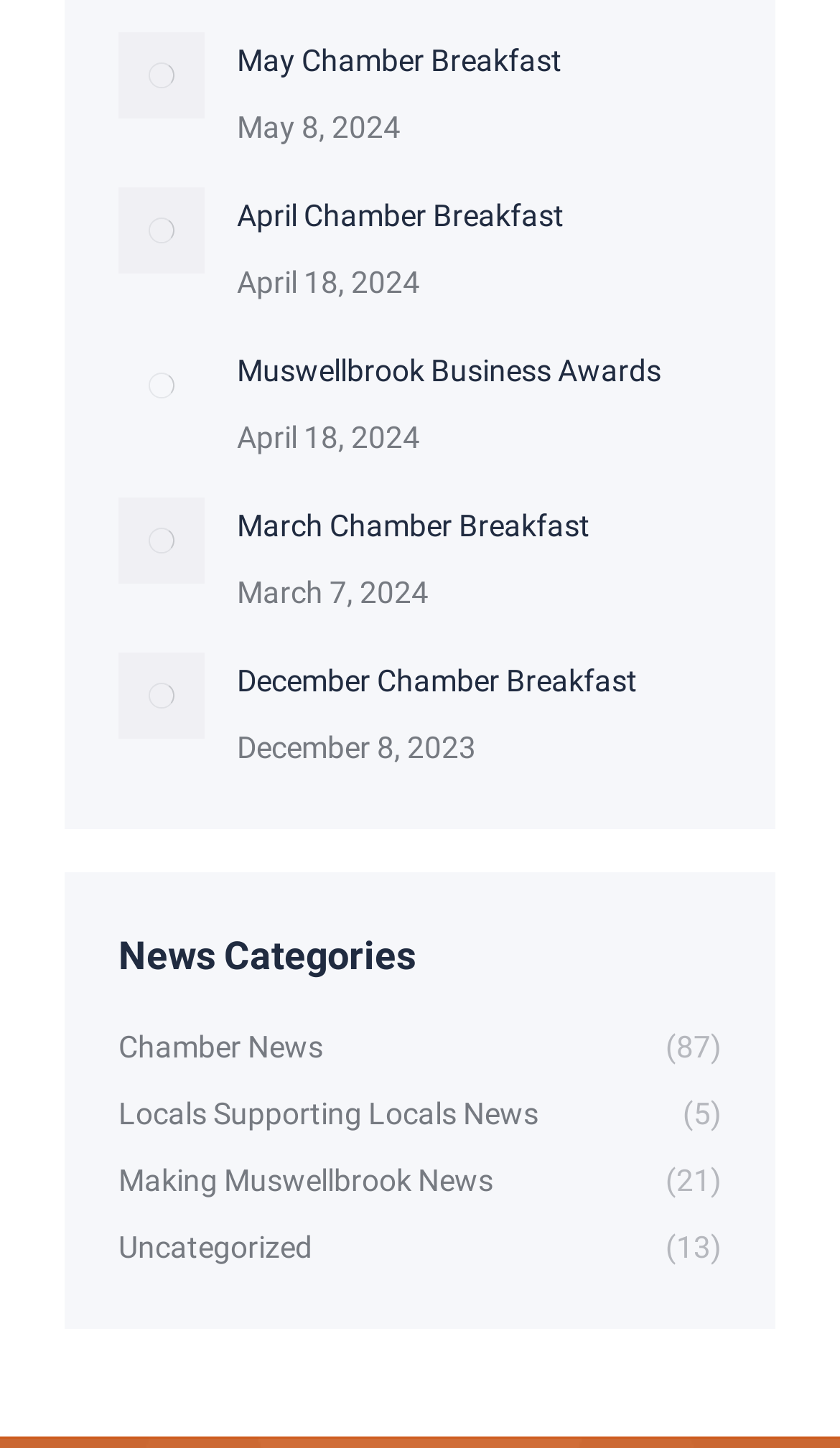Identify the bounding box for the UI element described as: "aria-label="Post image"". Ensure the coordinates are four float numbers between 0 and 1, formatted as [left, top, right, bottom].

[0.141, 0.13, 0.244, 0.189]